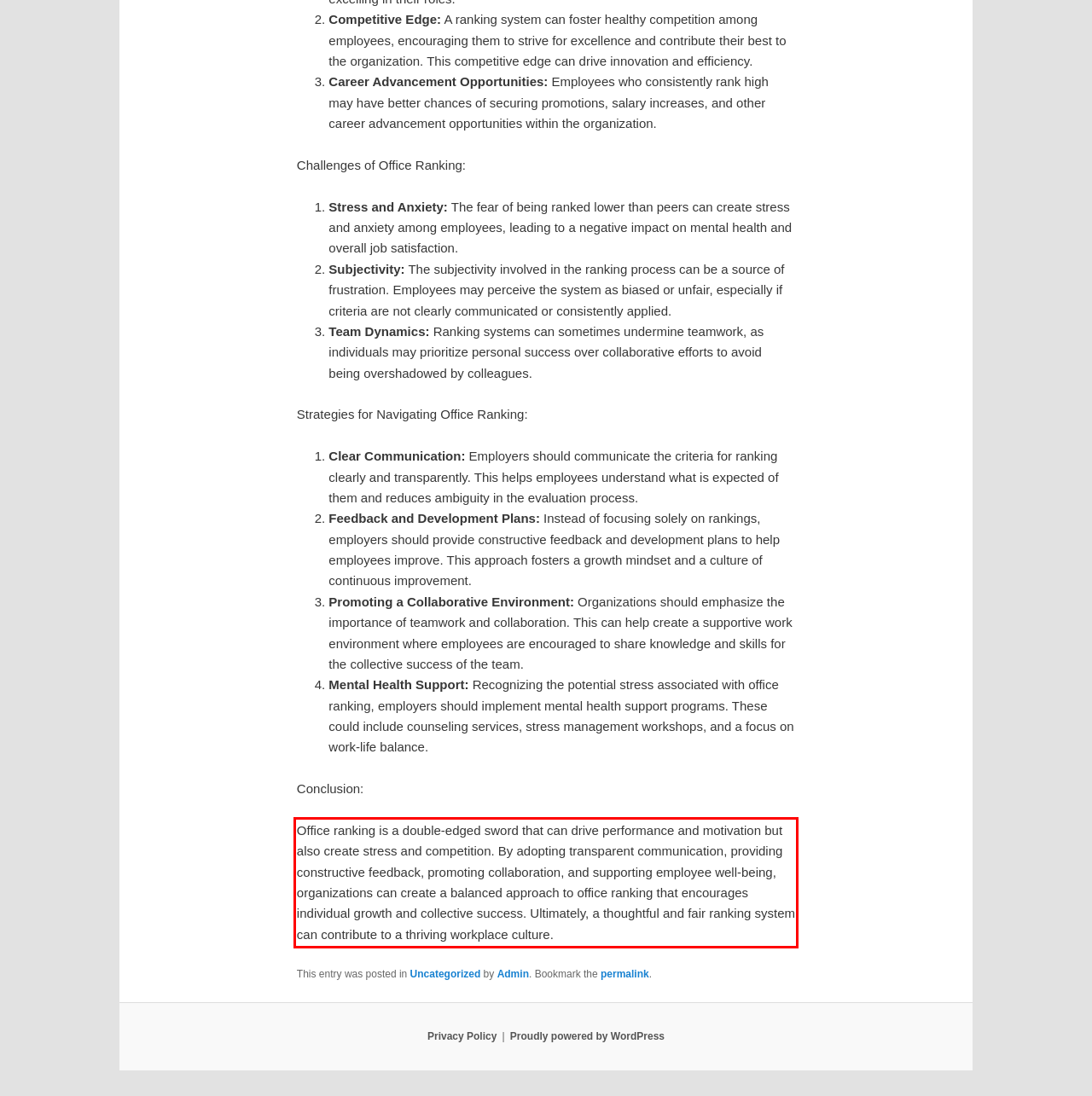Please perform OCR on the UI element surrounded by the red bounding box in the given webpage screenshot and extract its text content.

Office ranking is a double-edged sword that can drive performance and motivation but also create stress and competition. By adopting transparent communication, providing constructive feedback, promoting collaboration, and supporting employee well-being, organizations can create a balanced approach to office ranking that encourages individual growth and collective success. Ultimately, a thoughtful and fair ranking system can contribute to a thriving workplace culture.